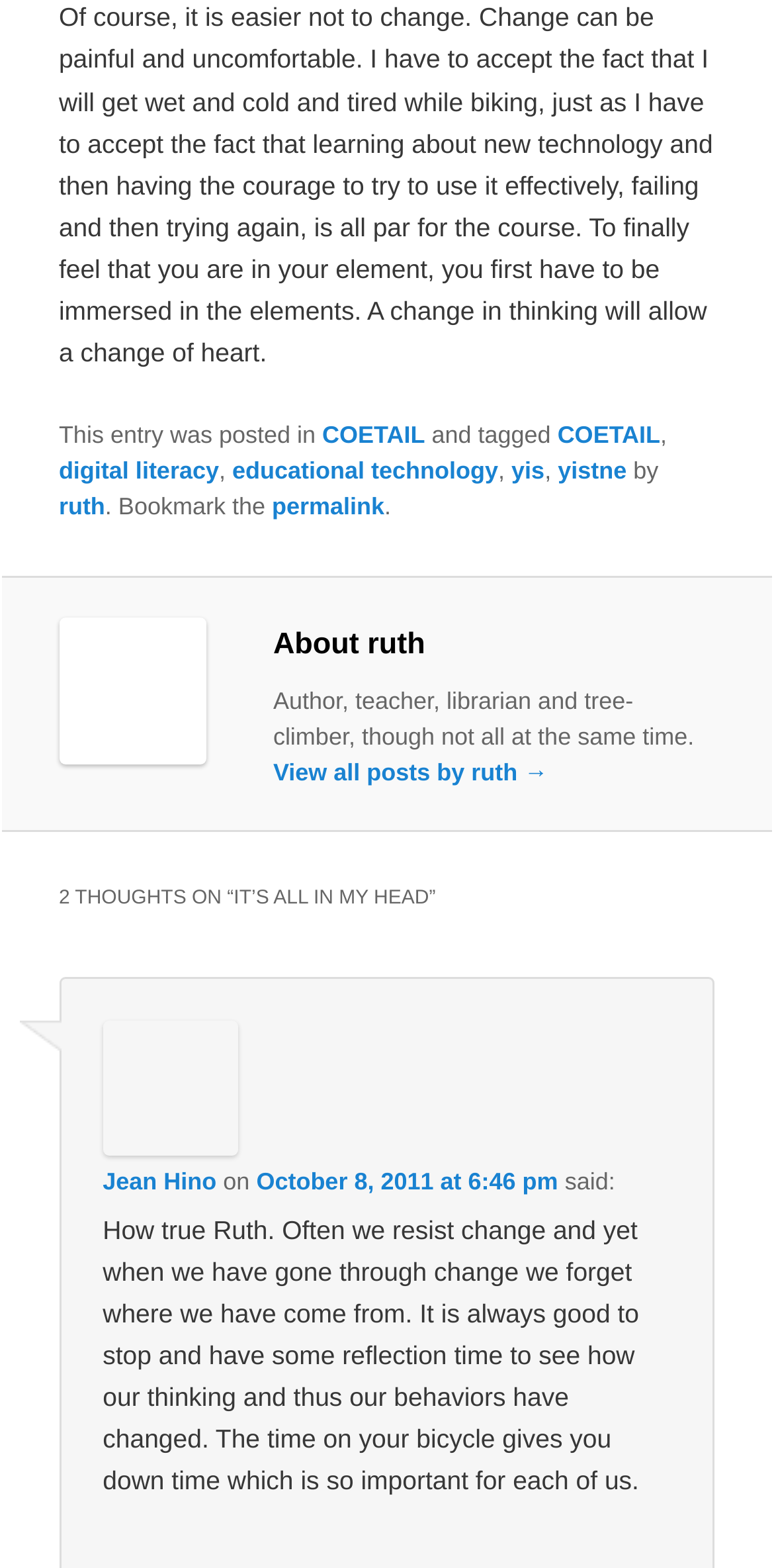Select the bounding box coordinates of the element I need to click to carry out the following instruction: "Click on the link 'COETAIL'".

[0.416, 0.268, 0.549, 0.286]